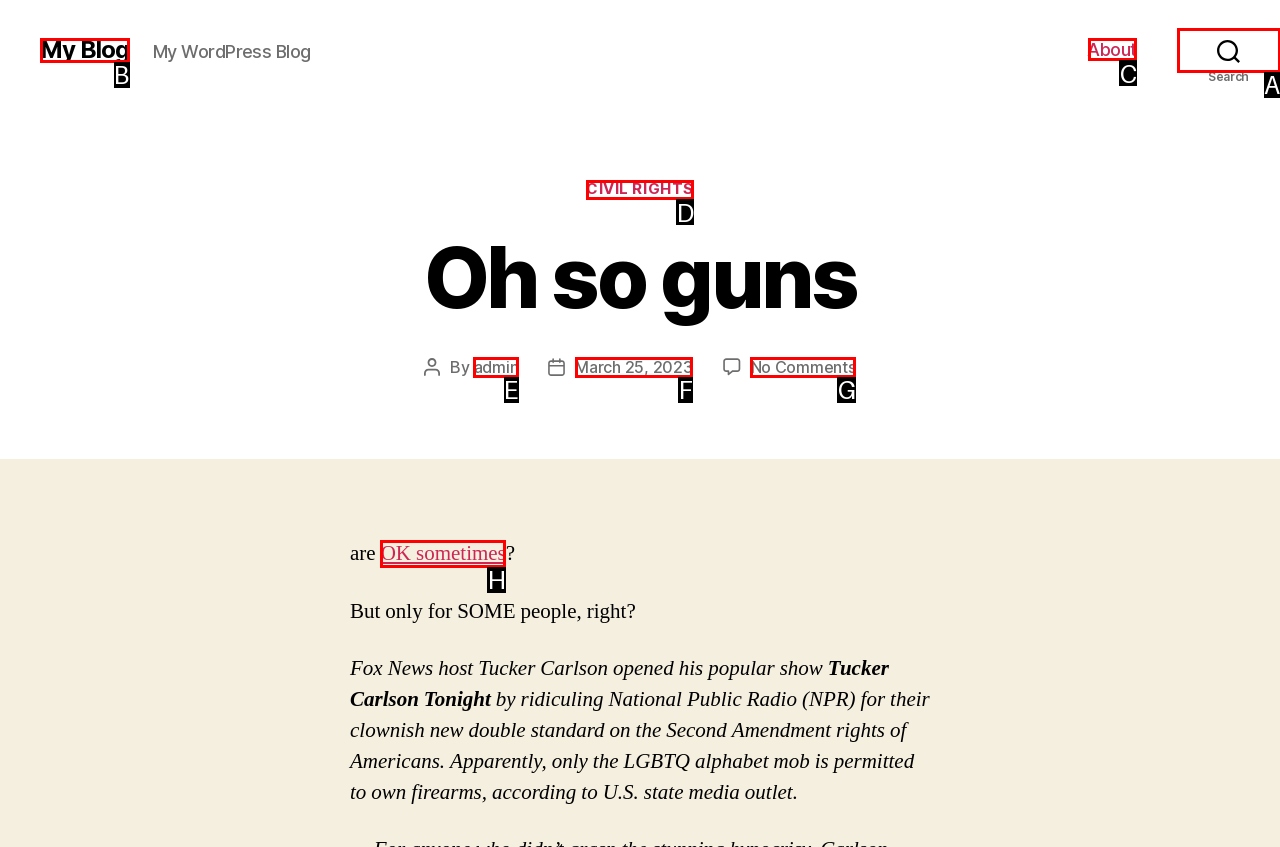Determine the right option to click to perform this task: Click on the 'About' link
Answer with the correct letter from the given choices directly.

C